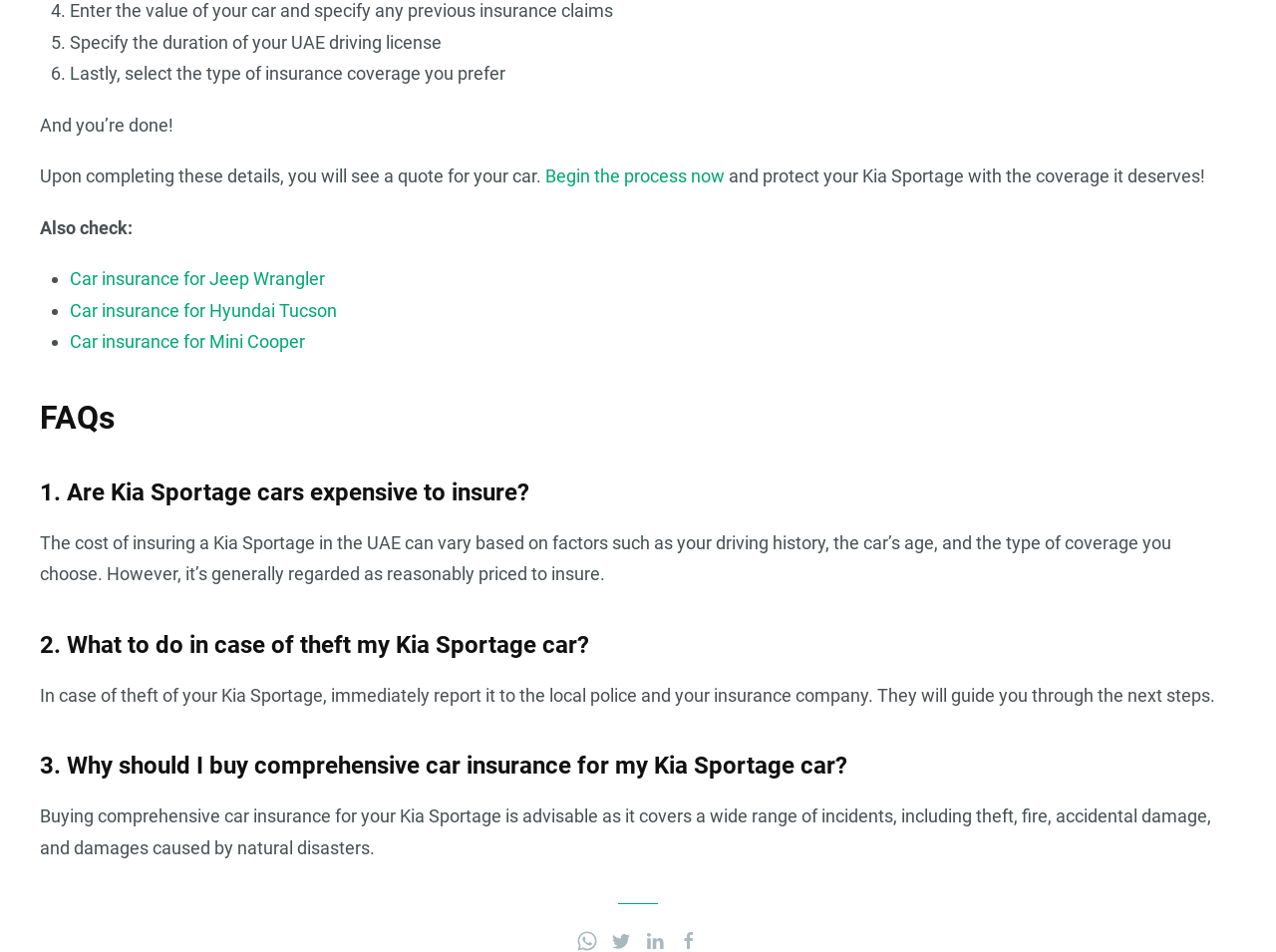Locate the bounding box coordinates of the clickable region to complete the following instruction: "Begin the process now."

[0.427, 0.174, 0.568, 0.196]